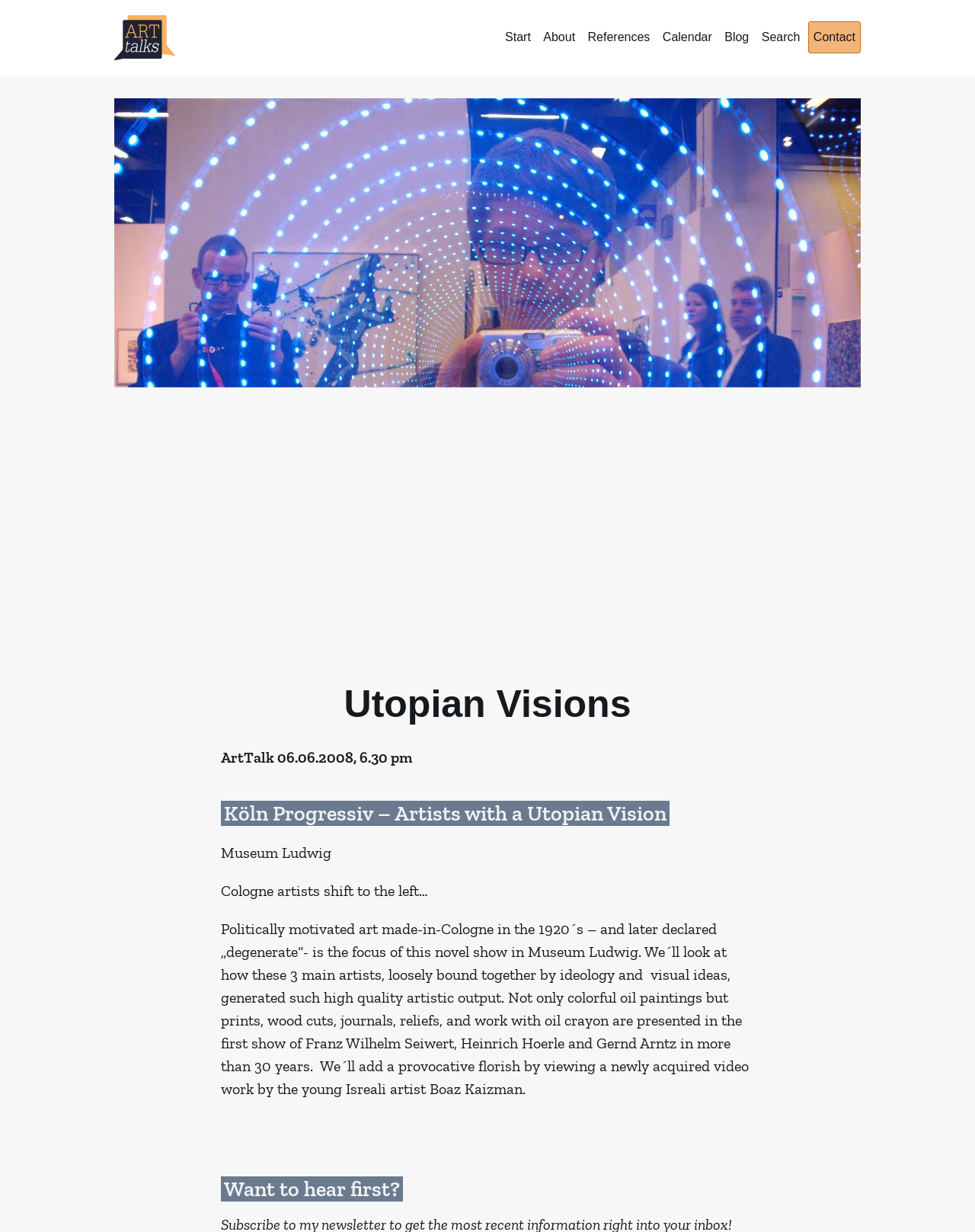Please examine the image and provide a detailed answer to the question: What is the medium of the newly acquired video work?

I found the answer by looking at the StaticText element with the text 'a newly acquired video work by the young Isreali artist Boaz Kaizman' which is a part of the main content section of the webpage.